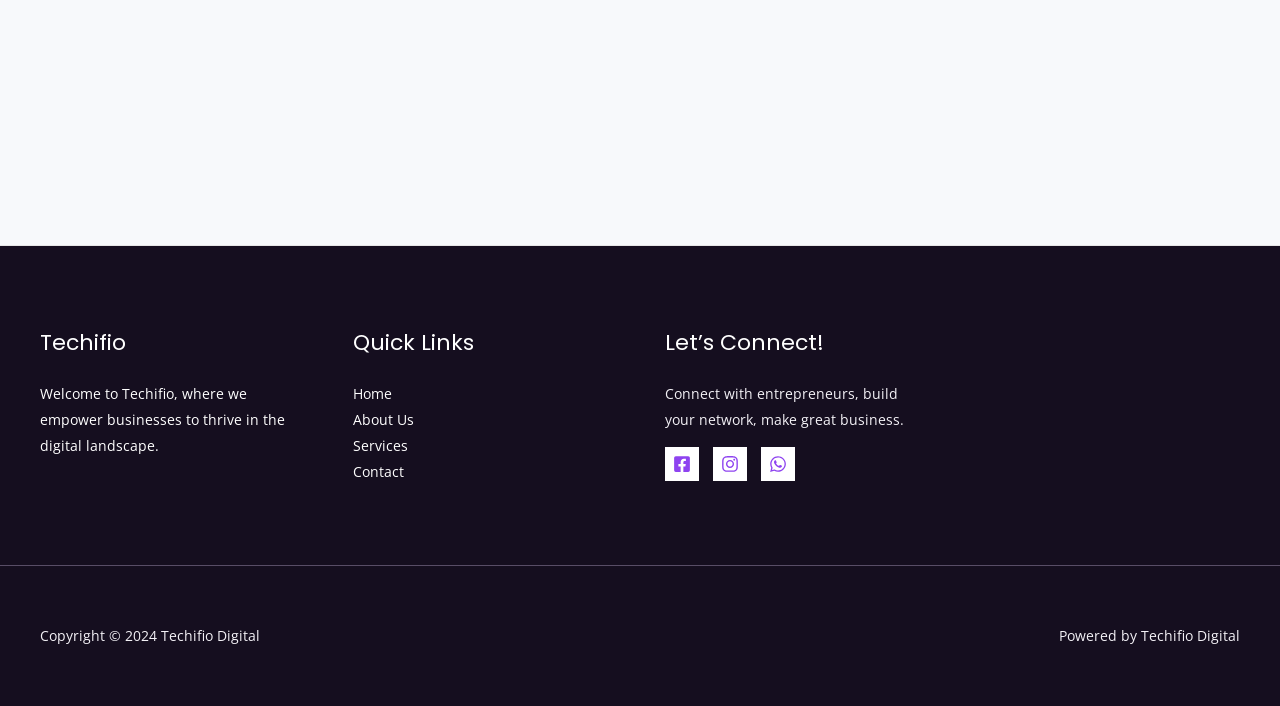Bounding box coordinates are specified in the format (top-left x, top-left y, bottom-right x, bottom-right y). All values are floating point numbers bounded between 0 and 1. Please provide the bounding box coordinate of the region this sentence describes: About Us

[0.275, 0.58, 0.323, 0.607]